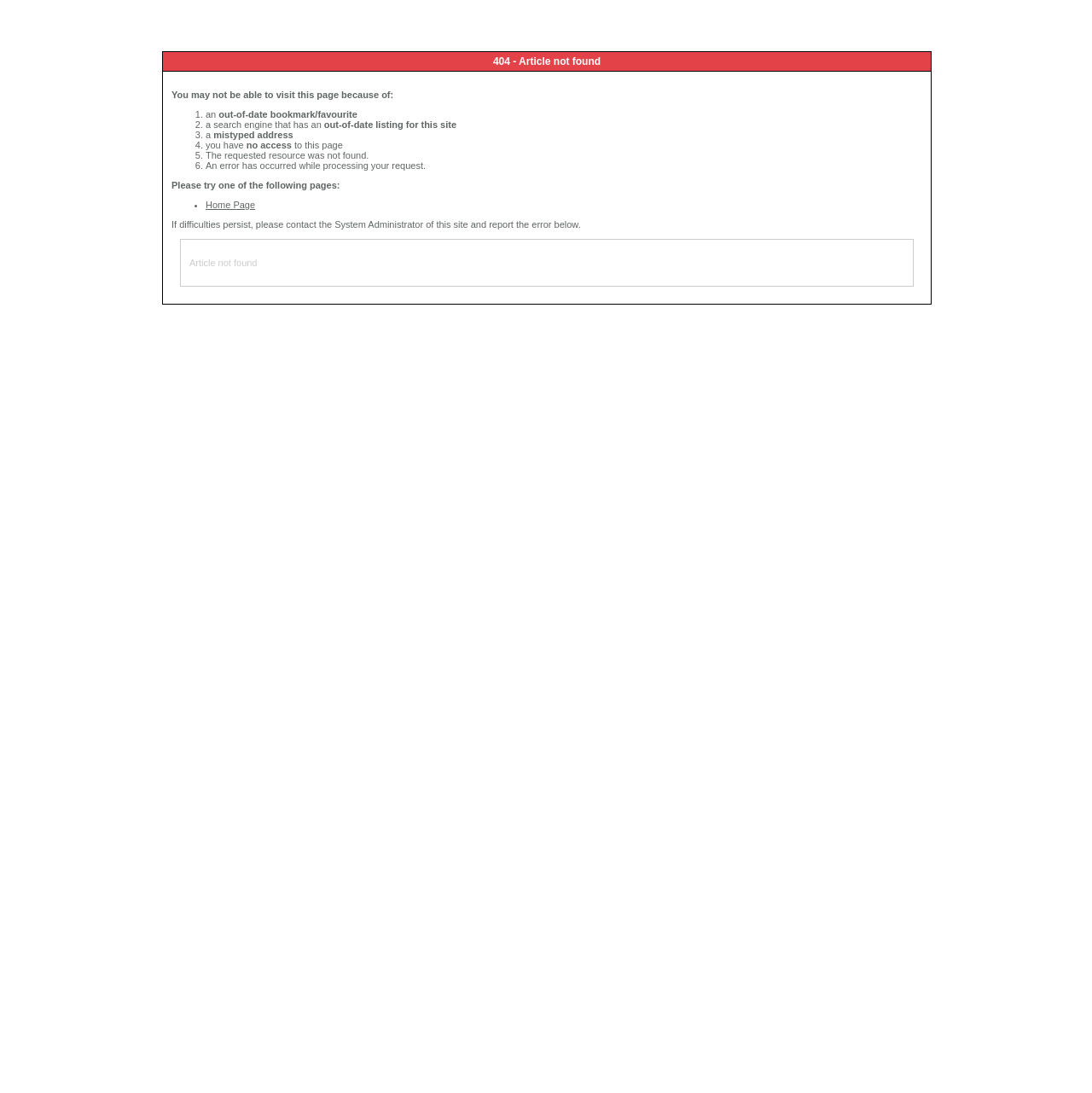Determine the bounding box for the HTML element described here: "Home Page". The coordinates should be given as [left, top, right, bottom] with each number being a float between 0 and 1.

[0.188, 0.183, 0.234, 0.192]